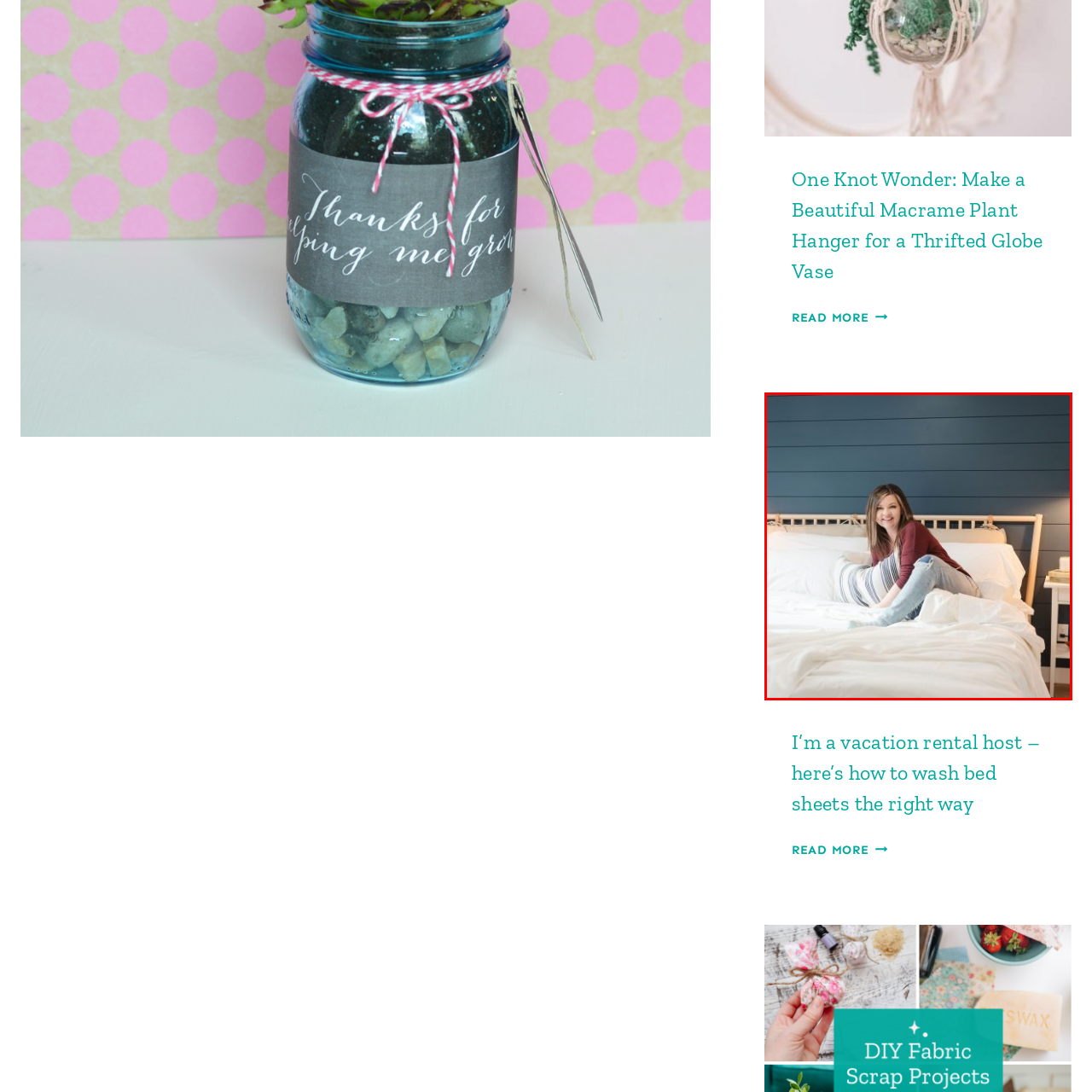Give an in-depth description of the picture inside the red marked area.

The image features a woman sitting comfortably on a neatly made bed, which is adorned with fresh white linens. She is dressed casually in a maroon top and light blue jeans, exuding a relaxed and inviting vibe. The backdrop showcases a stylish deep blue shiplap wall, adding a contemporary coastal feel to the bedroom. Soft lighting emanates from bedside lamps, creating a warm atmosphere. To her side, there’s a neatly arranged nightstand displaying tasteful decor. This scene represents a serene and modern coastal bedroom makeover, embodying both comfort and style.